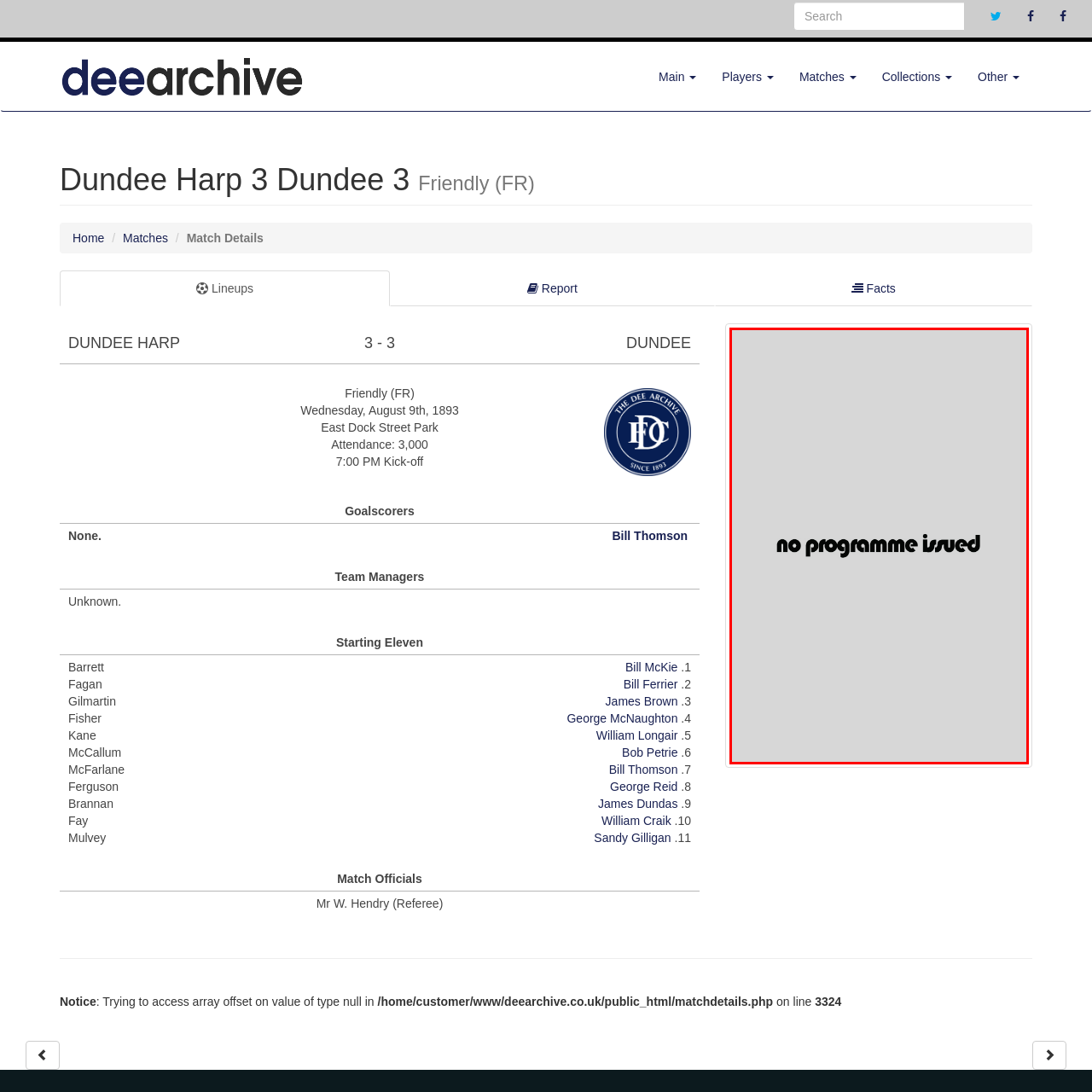Focus on the image surrounded by the red bounding box, please answer the following question using a single word or phrase: What is the purpose of the text 'no programme issued'?

to indicate unavailability